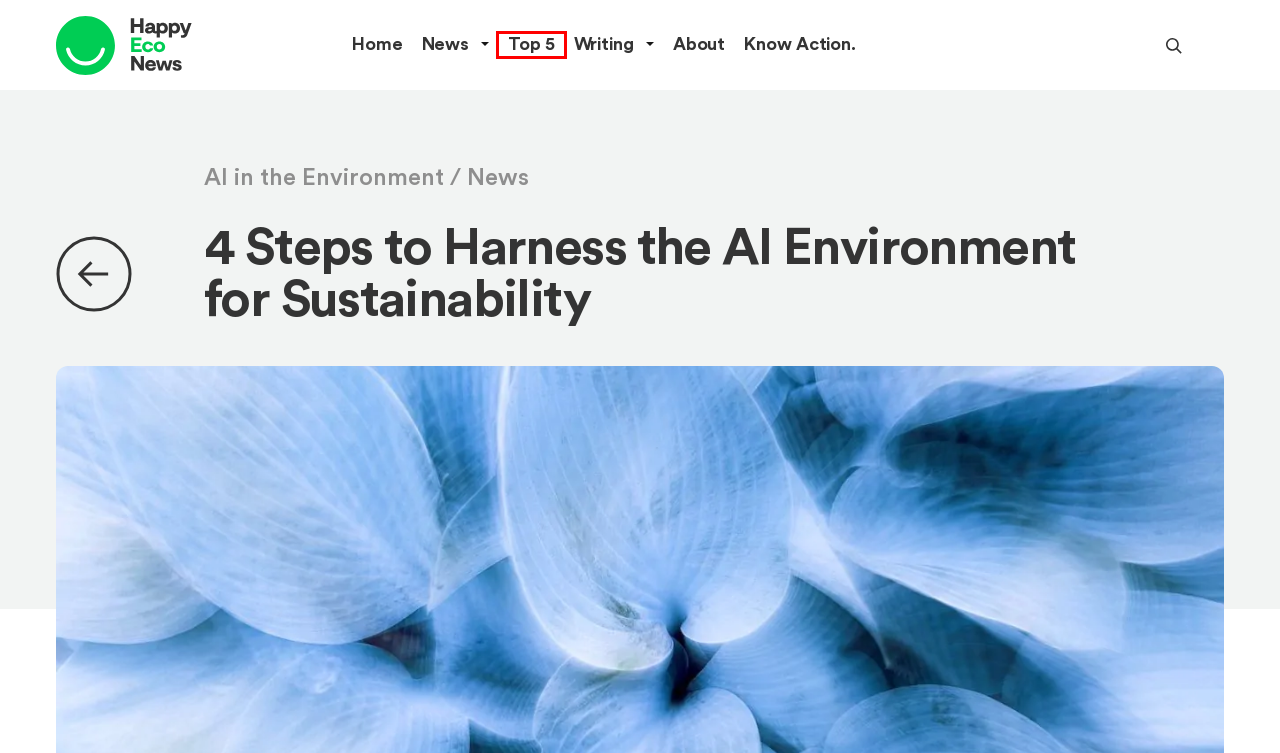Review the webpage screenshot and focus on the UI element within the red bounding box. Select the best-matching webpage description for the new webpage that follows after clicking the highlighted element. Here are the candidates:
A. Know Action. | Happy Eco News | Climate Action
B. Happy Eco News | Know Action | Good & Positive Climate News
C. People | Happy Eco News
D. AI Sustainability | Happy Eco News
E. AI in the Environment | Happy Eco News
F. Top 5 Eco News | Happy Eco News
G. Happy Eco News | Happy Eco News
H. Some Of The Best Ways To Enjoy Nature | Happy Eco News

F